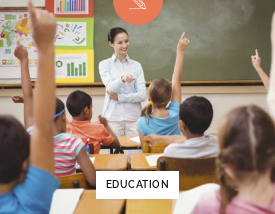What is displayed on the wall?
Provide a detailed and well-explained answer to the question.

Behind the teacher, the wall is adorned with various educational materials, including maps and charts, which are displayed in a colorful manner, creating an engaging and informative learning environment.